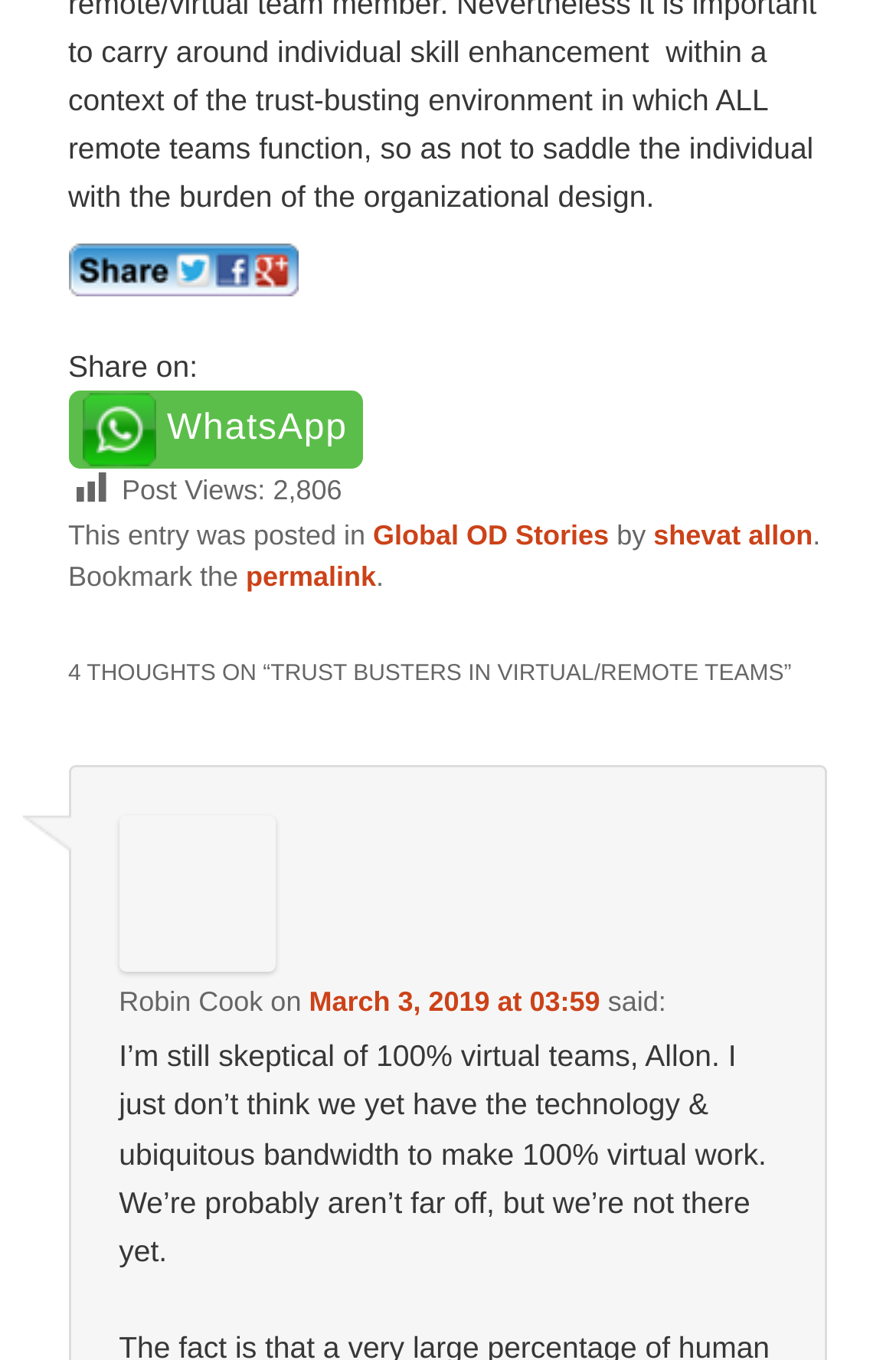What is the name of the commenter?
Provide an in-depth answer to the question, covering all aspects.

I found the commenter's name by looking at the StaticText element with the text 'Robin Cook' which is located above the comment text.